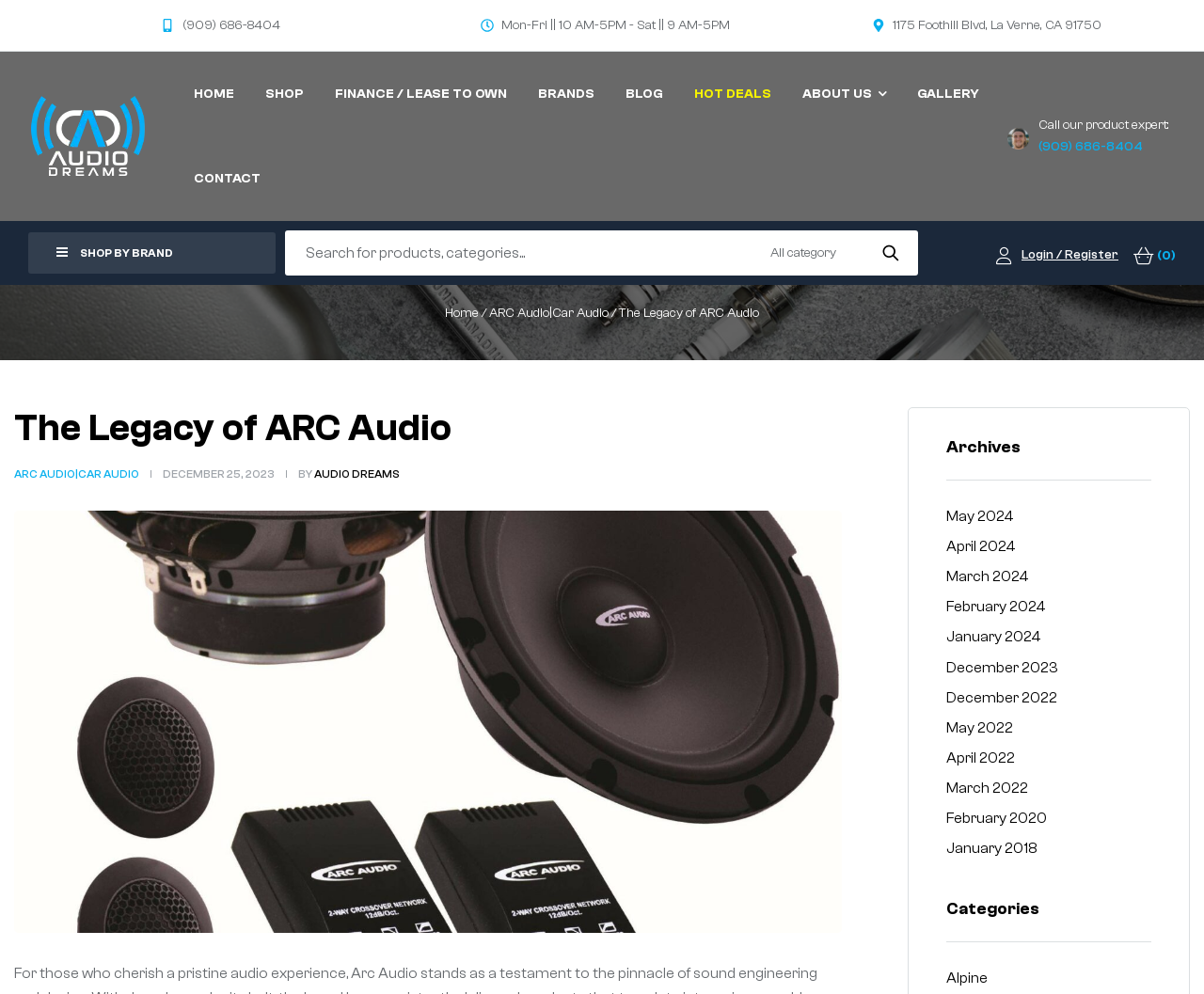How many navigation links are at the top of the webpage?
Using the image as a reference, answer the question with a short word or phrase.

8